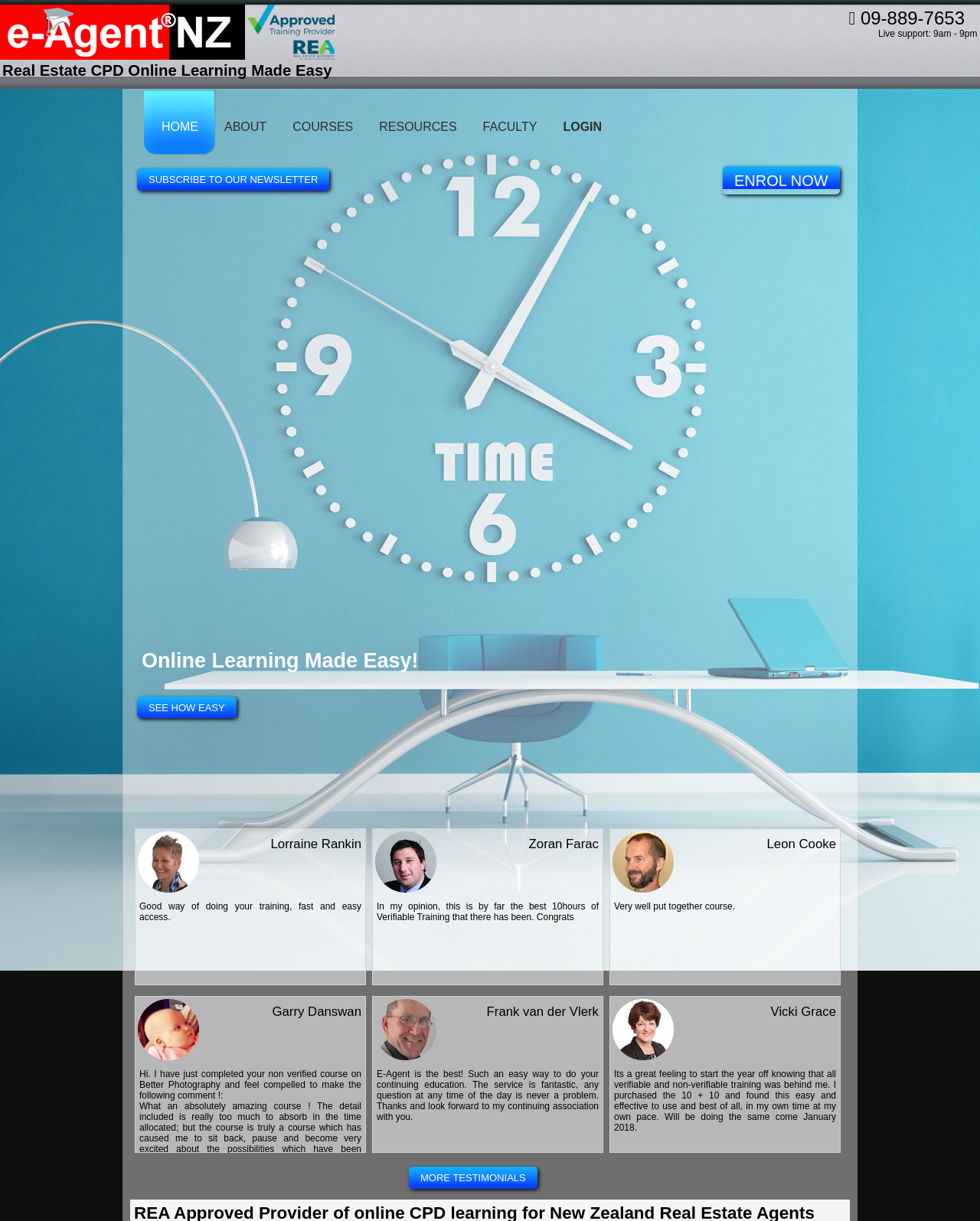Please find the bounding box coordinates of the element that needs to be clicked to perform the following instruction: "Enrol now for online learning". The bounding box coordinates should be four float numbers between 0 and 1, represented as [left, top, right, bottom].

[0.738, 0.136, 0.857, 0.159]